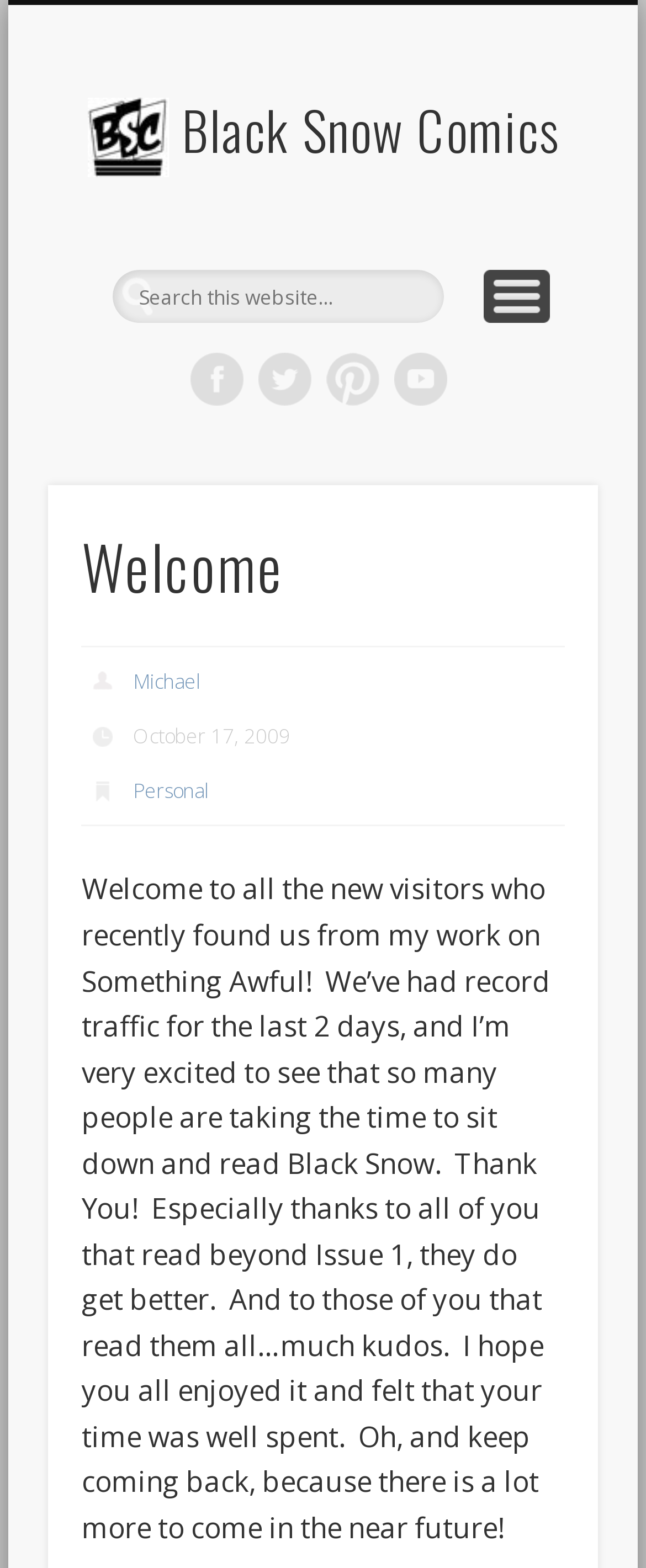What is the date mentioned in the article? Based on the screenshot, please respond with a single word or phrase.

October 17, 2009